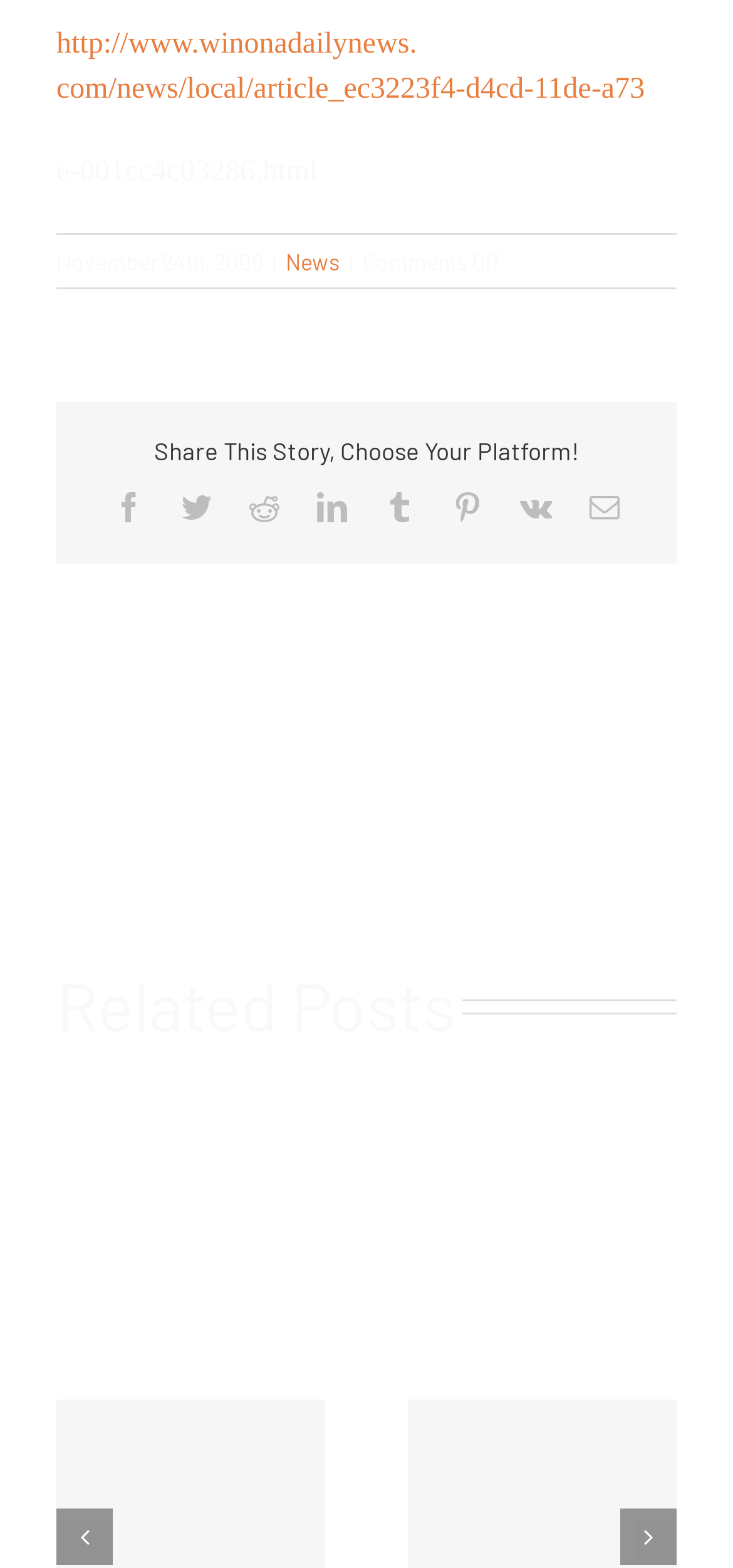Pinpoint the bounding box coordinates of the clickable area needed to execute the instruction: "View the previous page". The coordinates should be specified as four float numbers between 0 and 1, i.e., [left, top, right, bottom].

[0.077, 0.962, 0.154, 0.998]